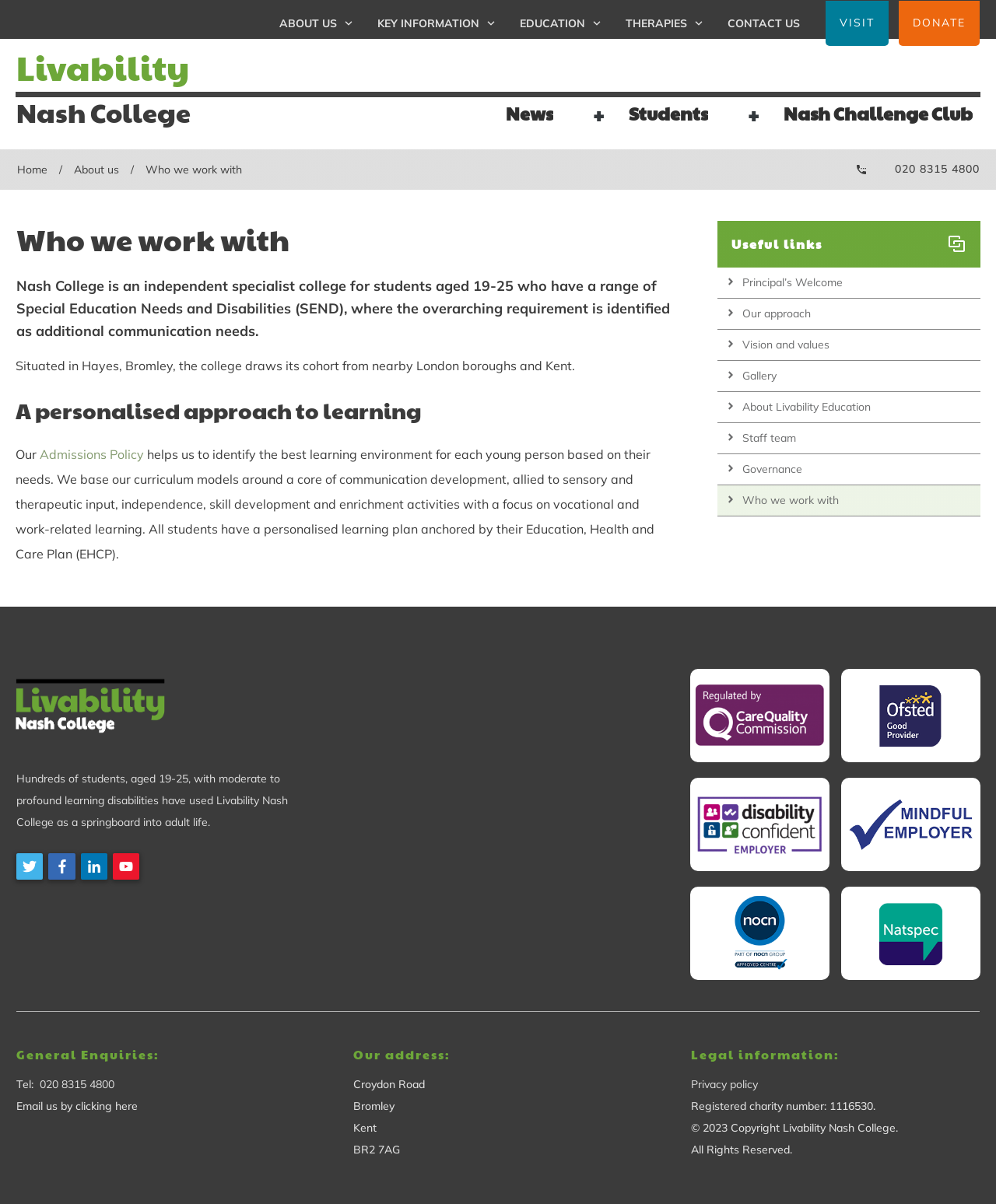Provide a one-word or one-phrase answer to the question:
What is the focus of the curriculum models at Nash College?

Vocational and work-related learning